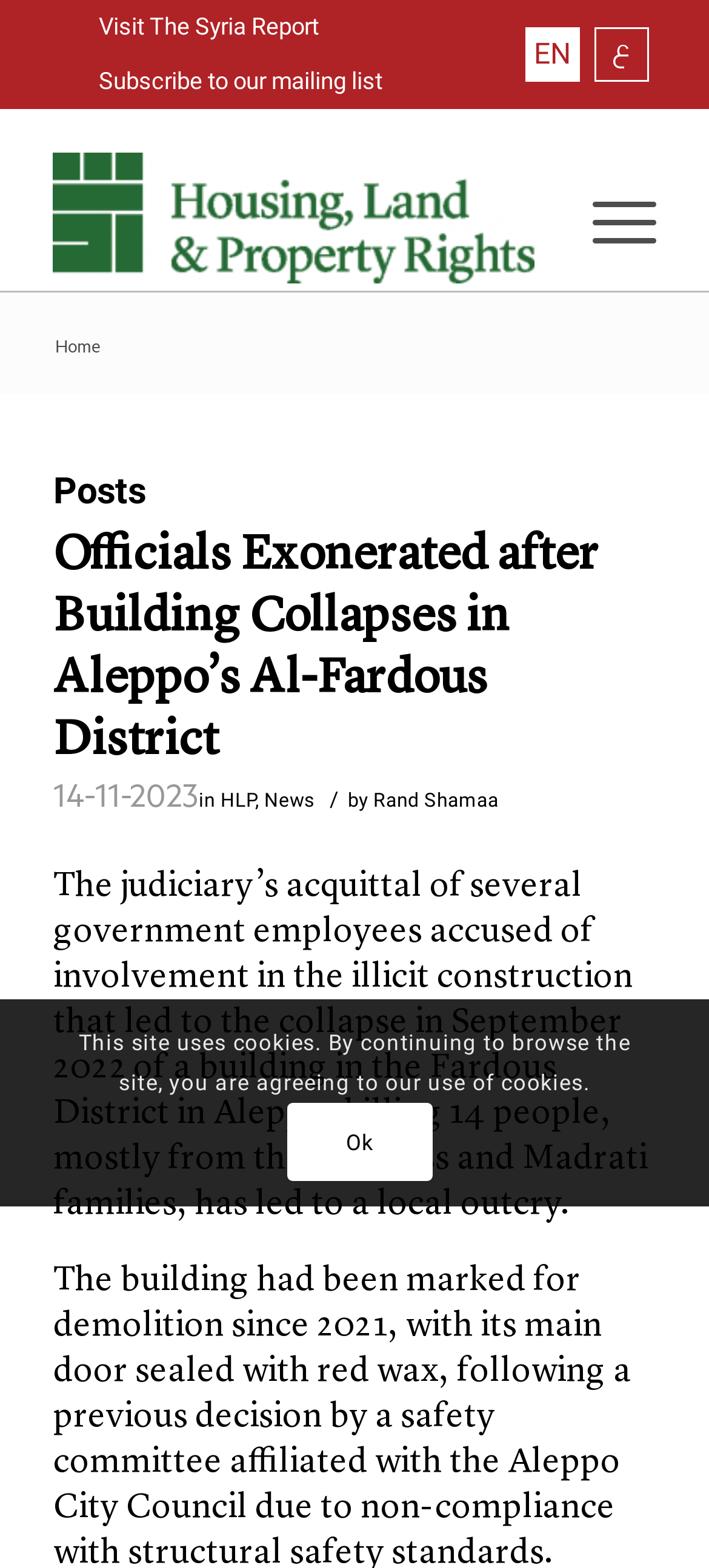By analyzing the image, answer the following question with a detailed response: What is the title of the latest article?

I found this by looking at the heading element with the text 'Officials Exonerated after Building Collapses in Aleppo’s Al-Fardous District' which is likely to be the title of the latest article.